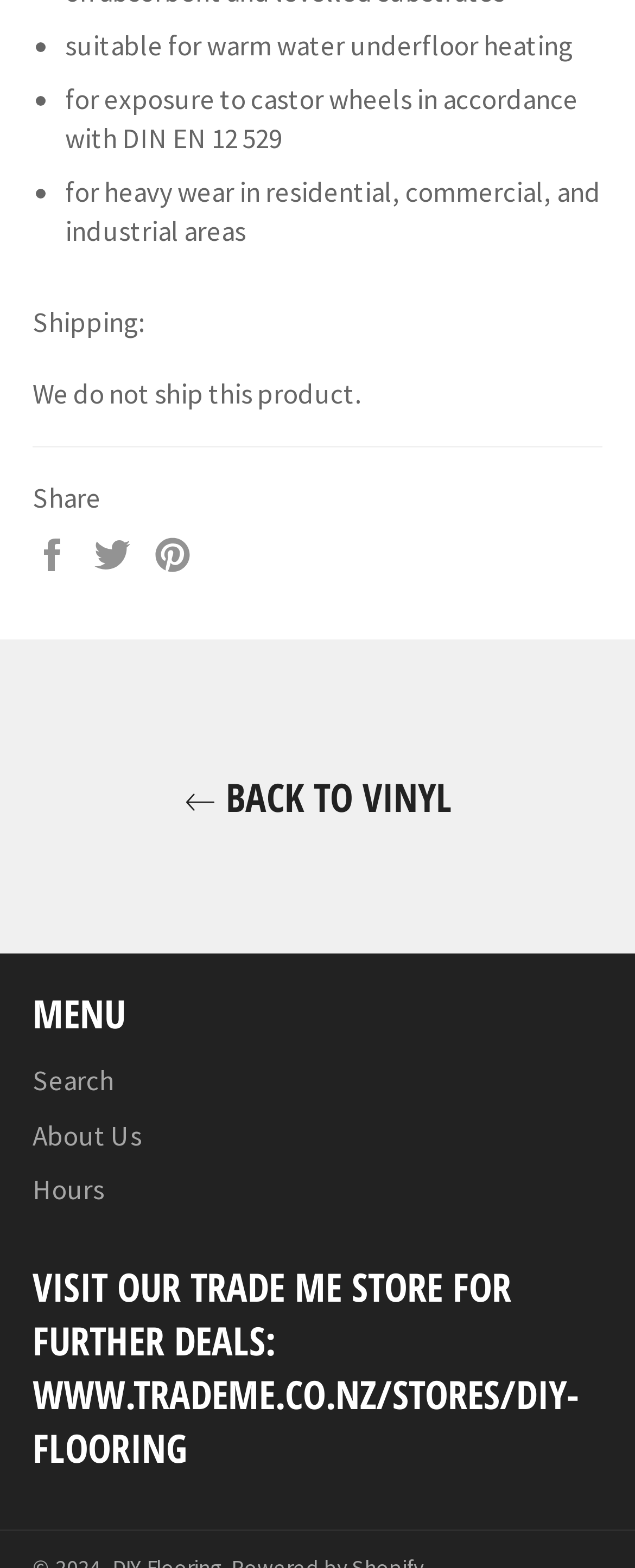Answer the question in a single word or phrase:
What is the store's online platform?

Trade Me